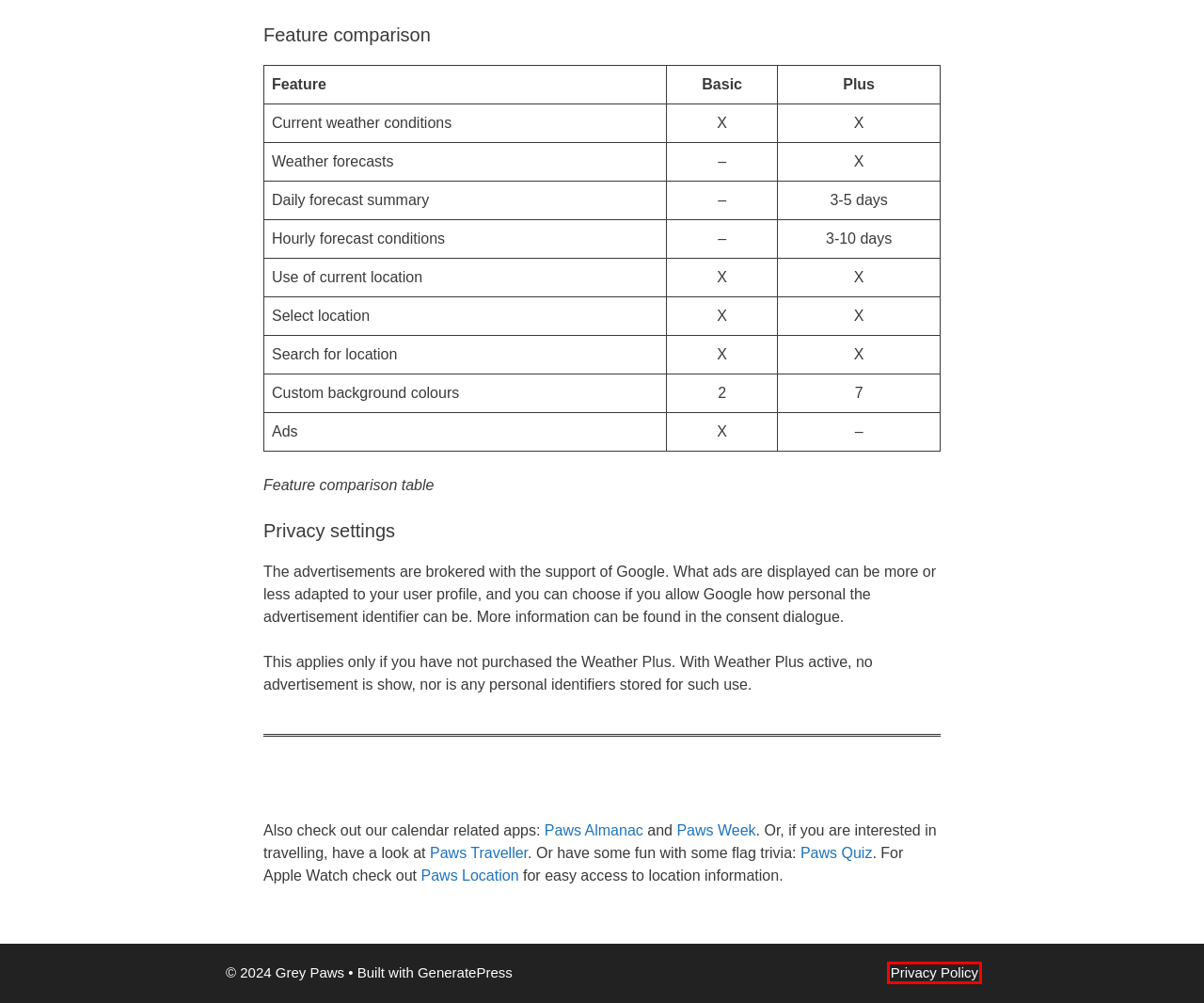Examine the webpage screenshot and identify the UI element enclosed in the red bounding box. Pick the webpage description that most accurately matches the new webpage after clicking the selected element. Here are the candidates:
A. ‎Paws Weather on the App Store
B. Supported almanacs - Grey Paws
C. App Downloads - Grey Paws
D. Version History -
E. Paws Traveller - Track where you have been travelling
F. Support - Grey Paws
G. Paws Location - Get a week and date widget for iPhone and Apple Watch
H. Privacy Policy - Grey Paws

H